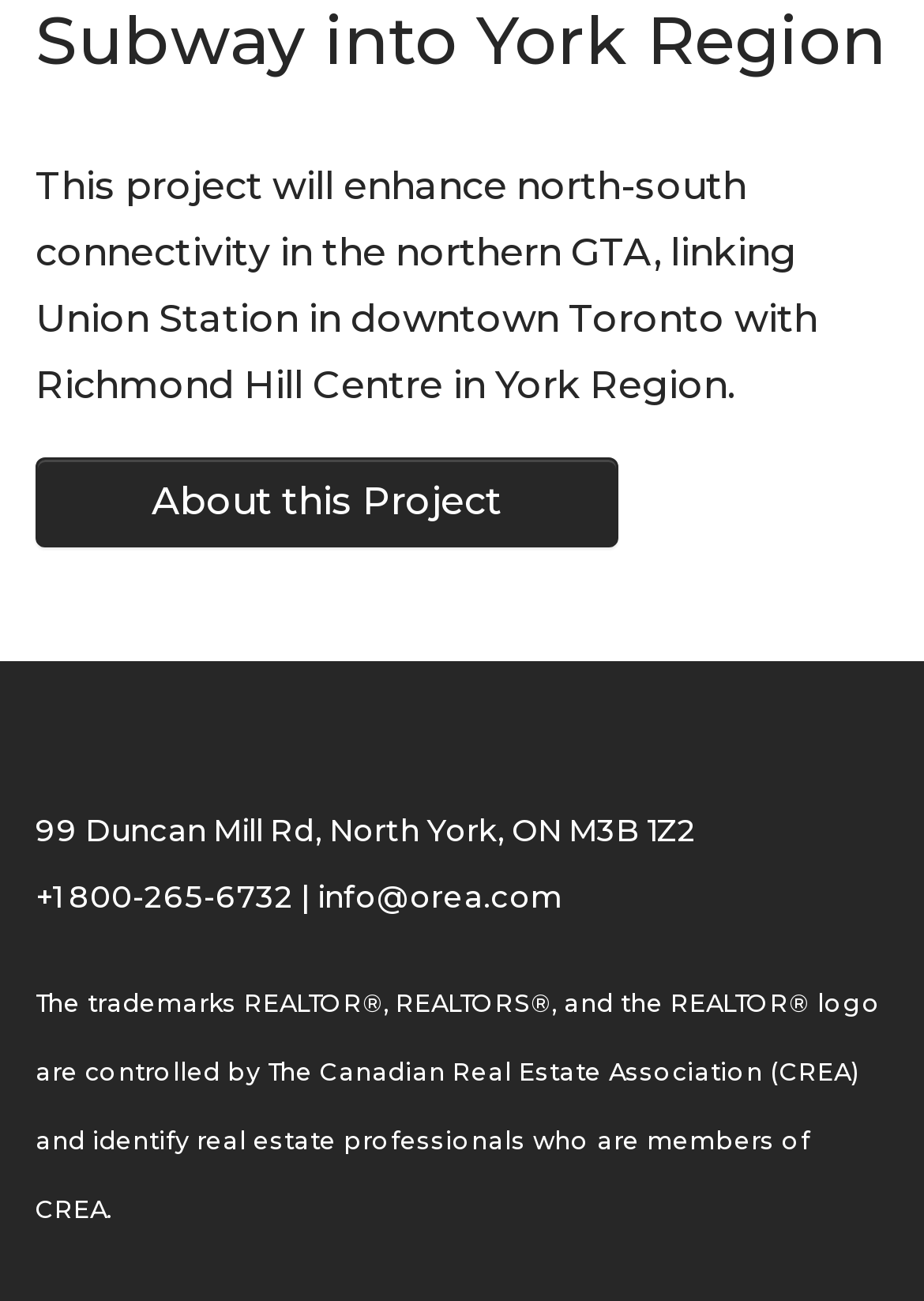What is the purpose of this project?
Your answer should be a single word or phrase derived from the screenshot.

Enhance north-south connectivity